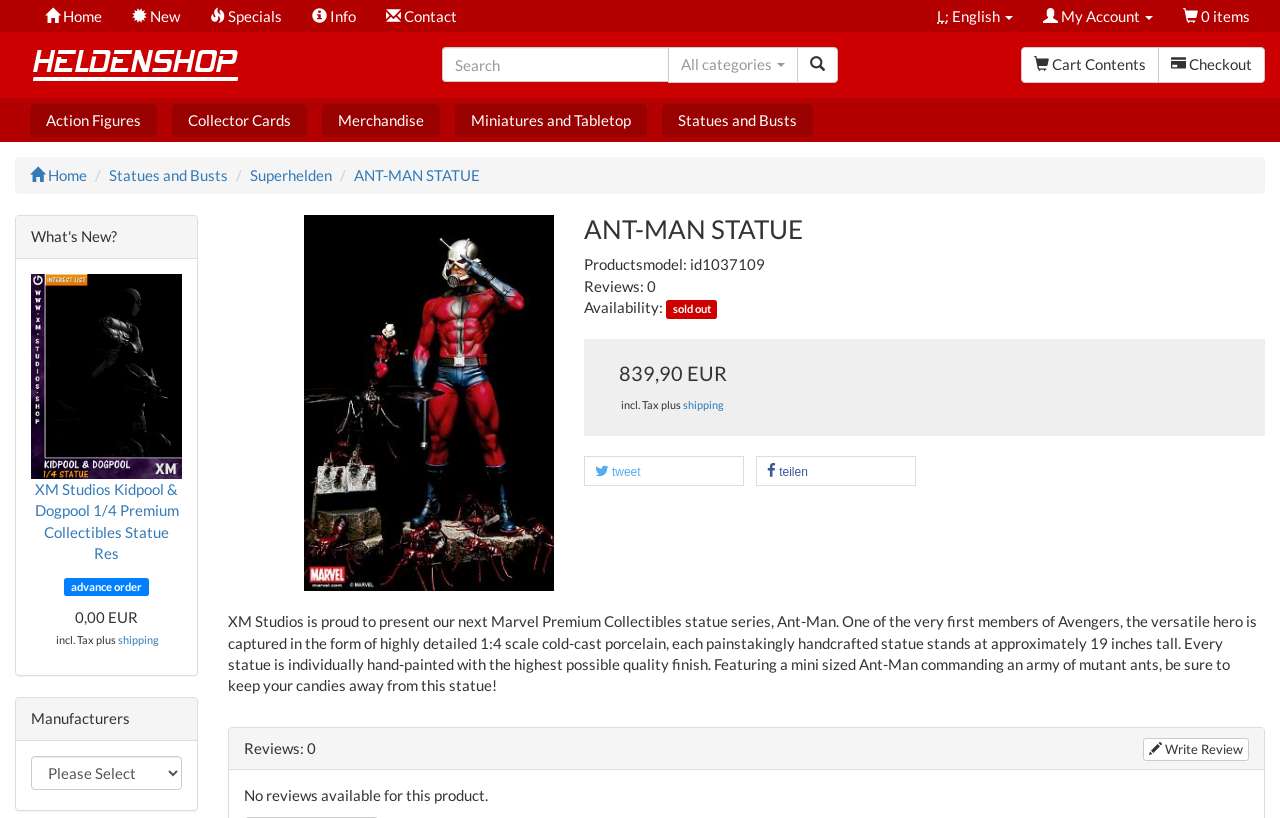What is the availability of the statue?
Please describe in detail the information shown in the image to answer the question.

The availability of the statue can be found in the StaticText element with the text 'sold out'.